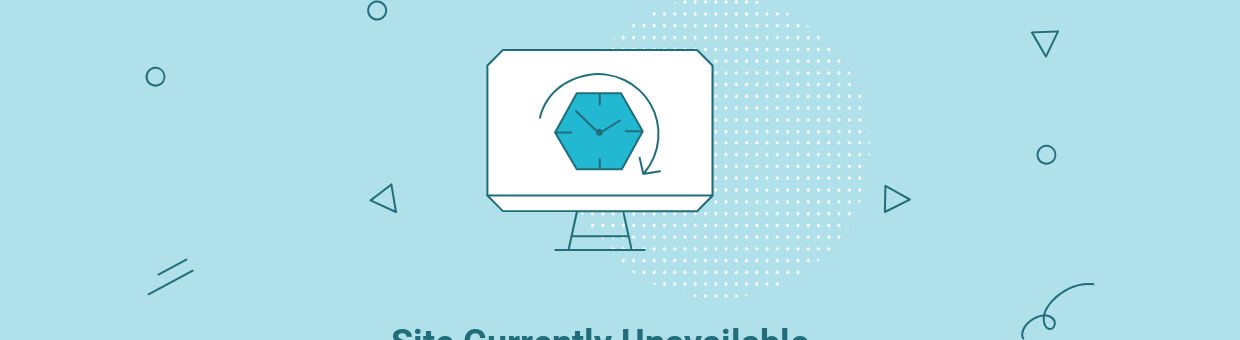What is the purpose of the geometric shapes in the background?
Look at the image and construct a detailed response to the question.

The various geometric shapes and outlines in the background of the image add a modern and dynamic touch to the overall design, reinforcing the message of a digital environment.